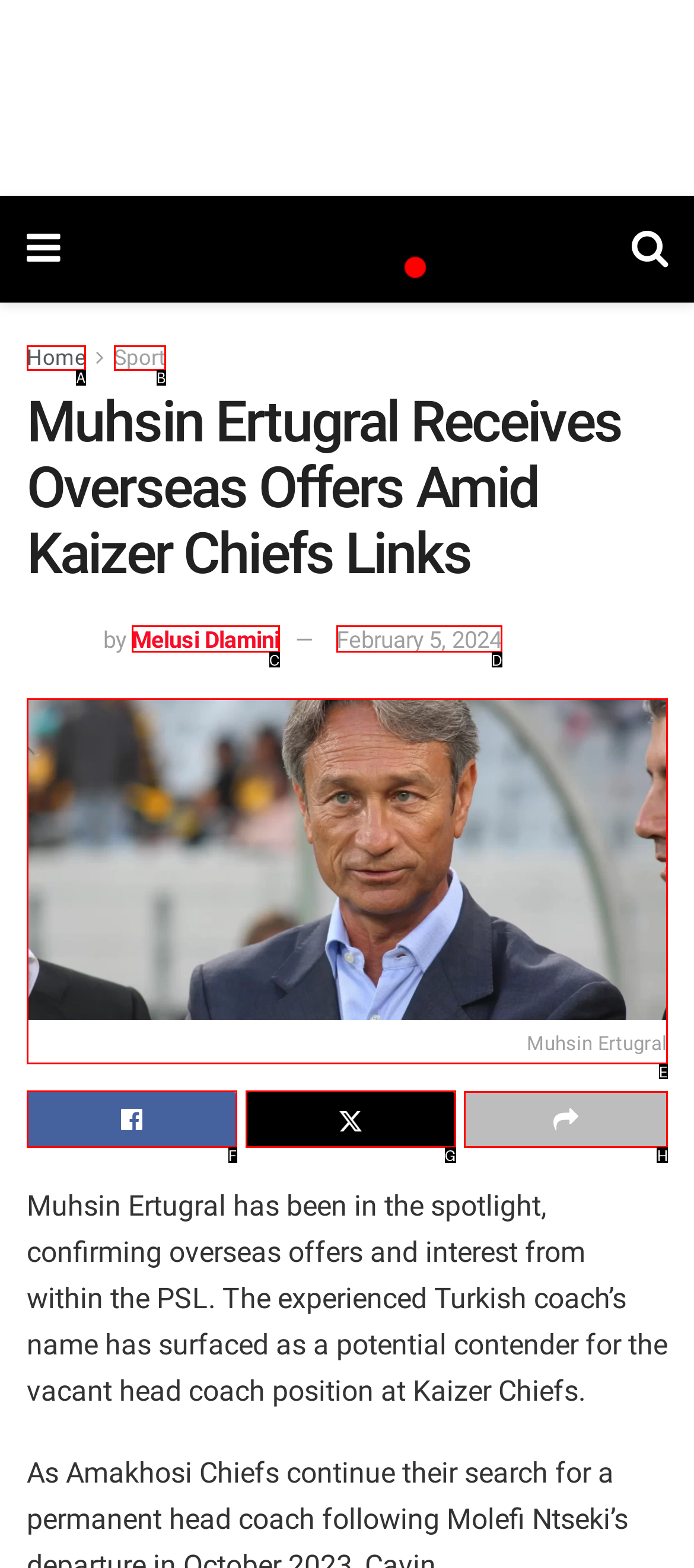Identify the correct option to click in order to complete this task: Share the article
Answer with the letter of the chosen option directly.

H